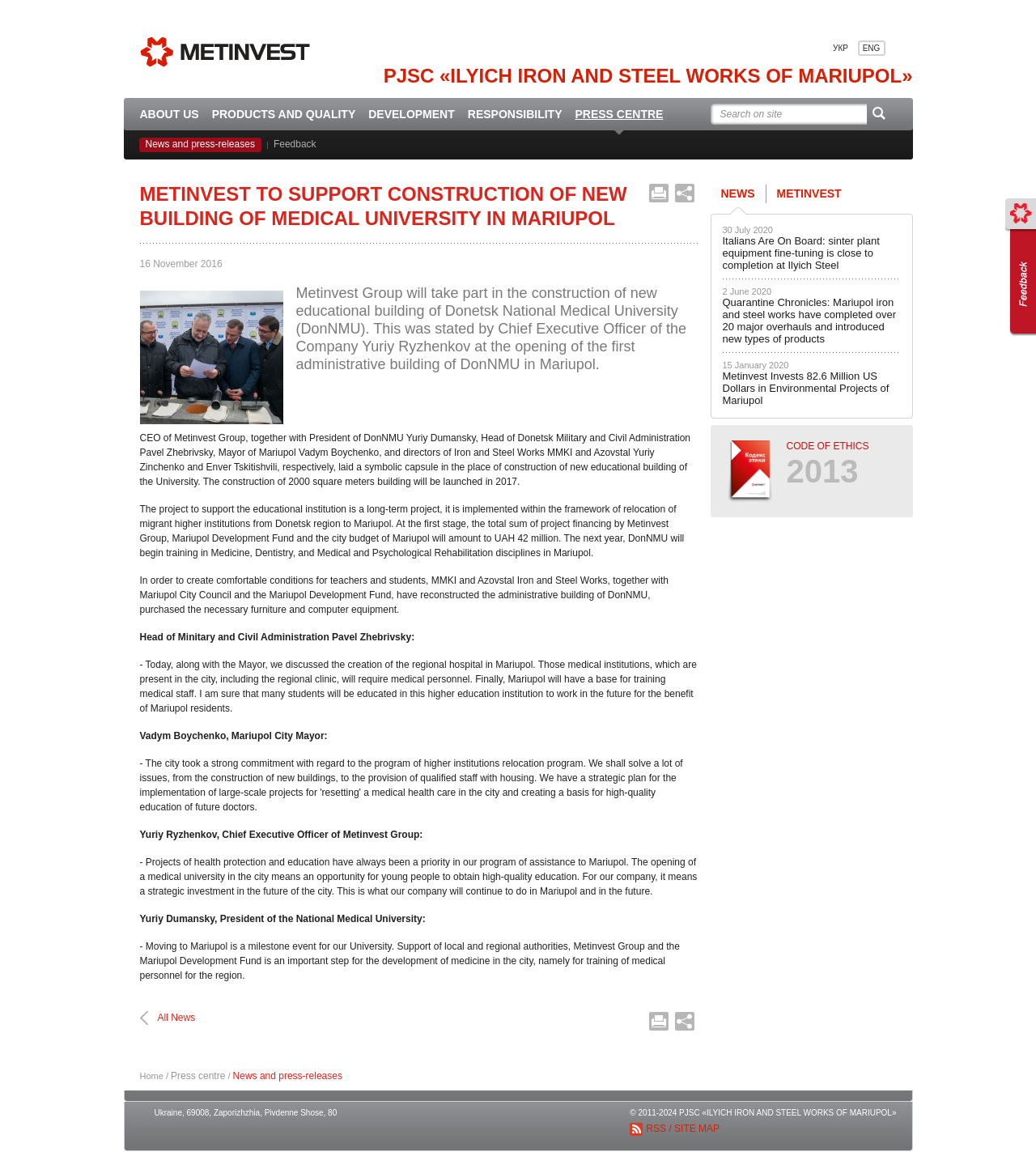Locate the primary heading on the webpage and return its text.

METINVEST TO SUPPORT CONSTRUCTION OF NEW BUILDING OF MEDICAL UNIVERSITY IN MARIUPOL